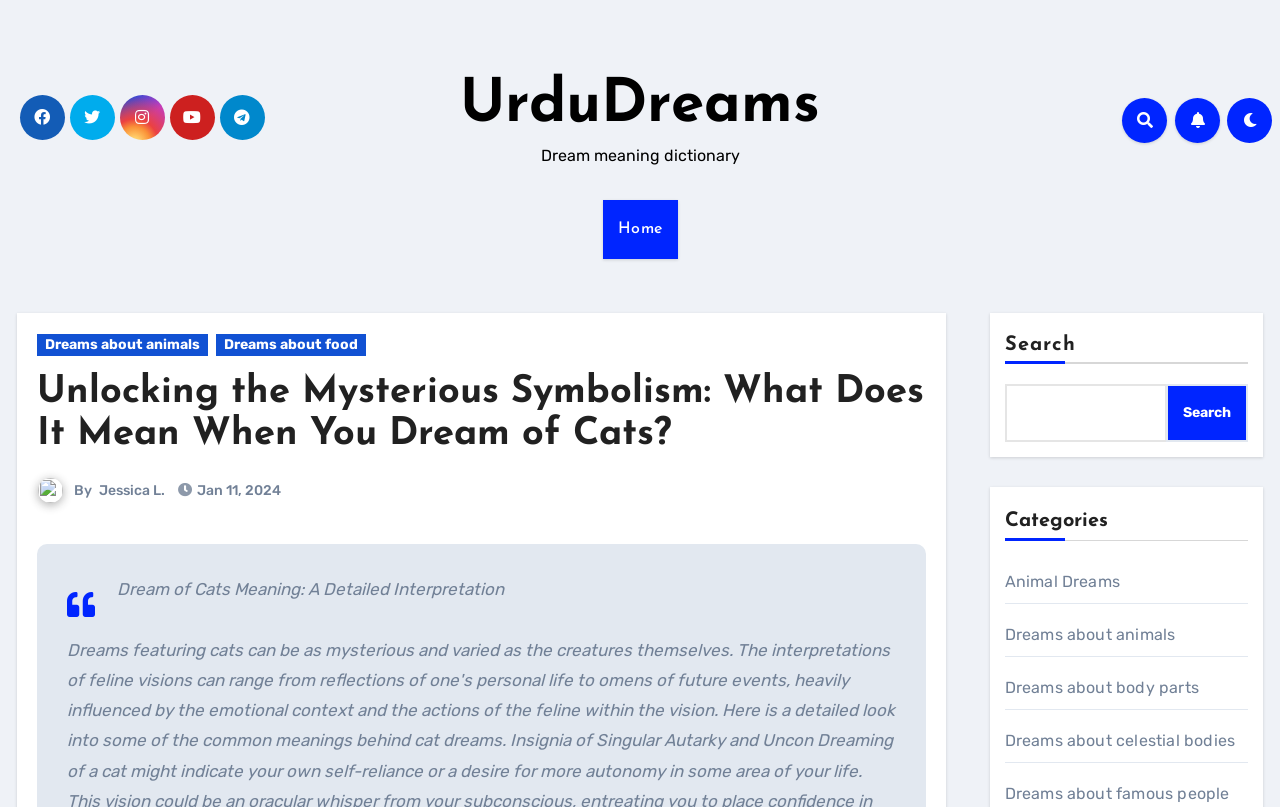Answer the question below with a single word or a brief phrase: 
What is the date of the article?

Jan 11, 2024